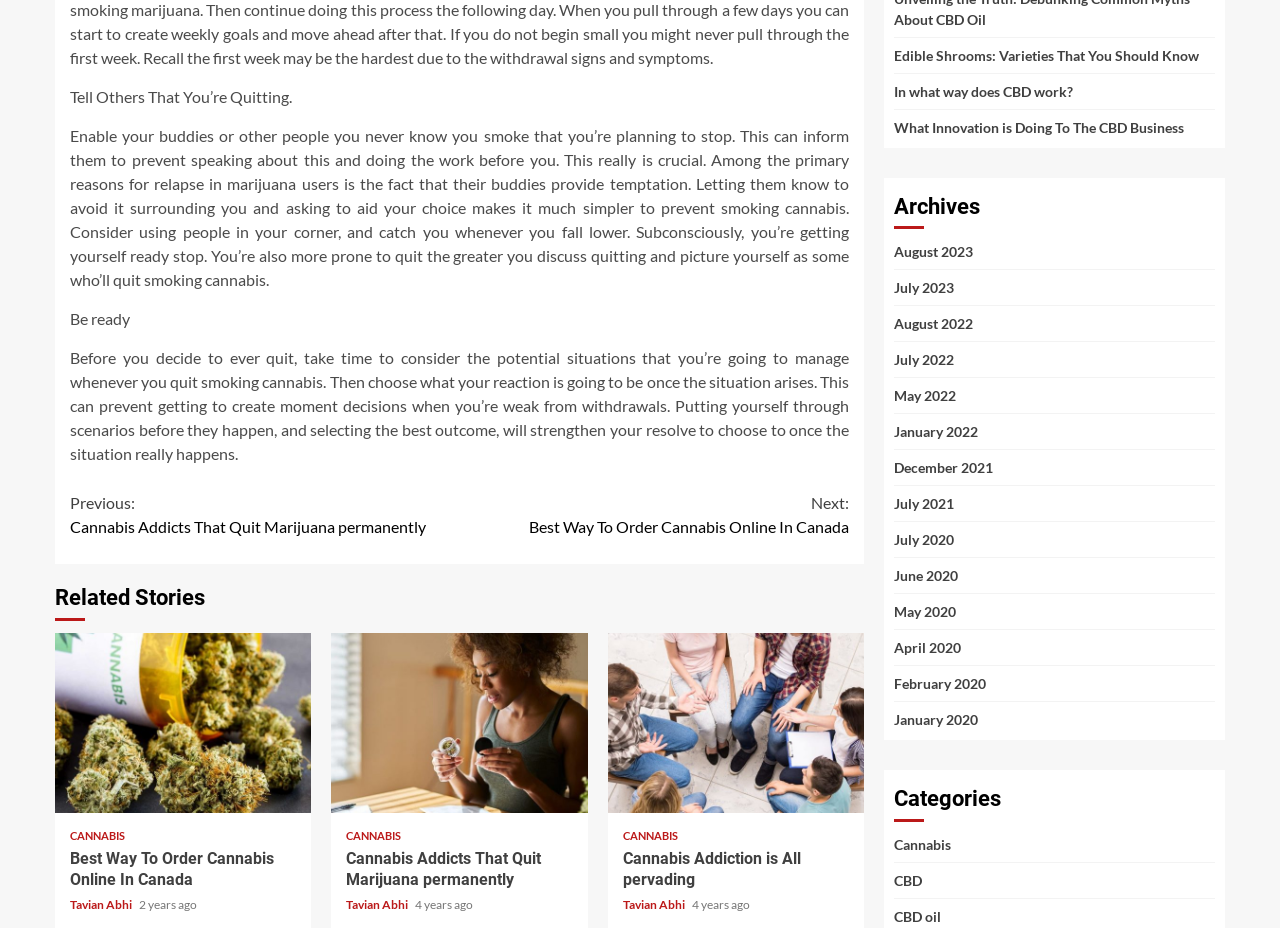Please find the bounding box coordinates of the element's region to be clicked to carry out this instruction: "Explore 'Archives'".

[0.698, 0.208, 0.949, 0.249]